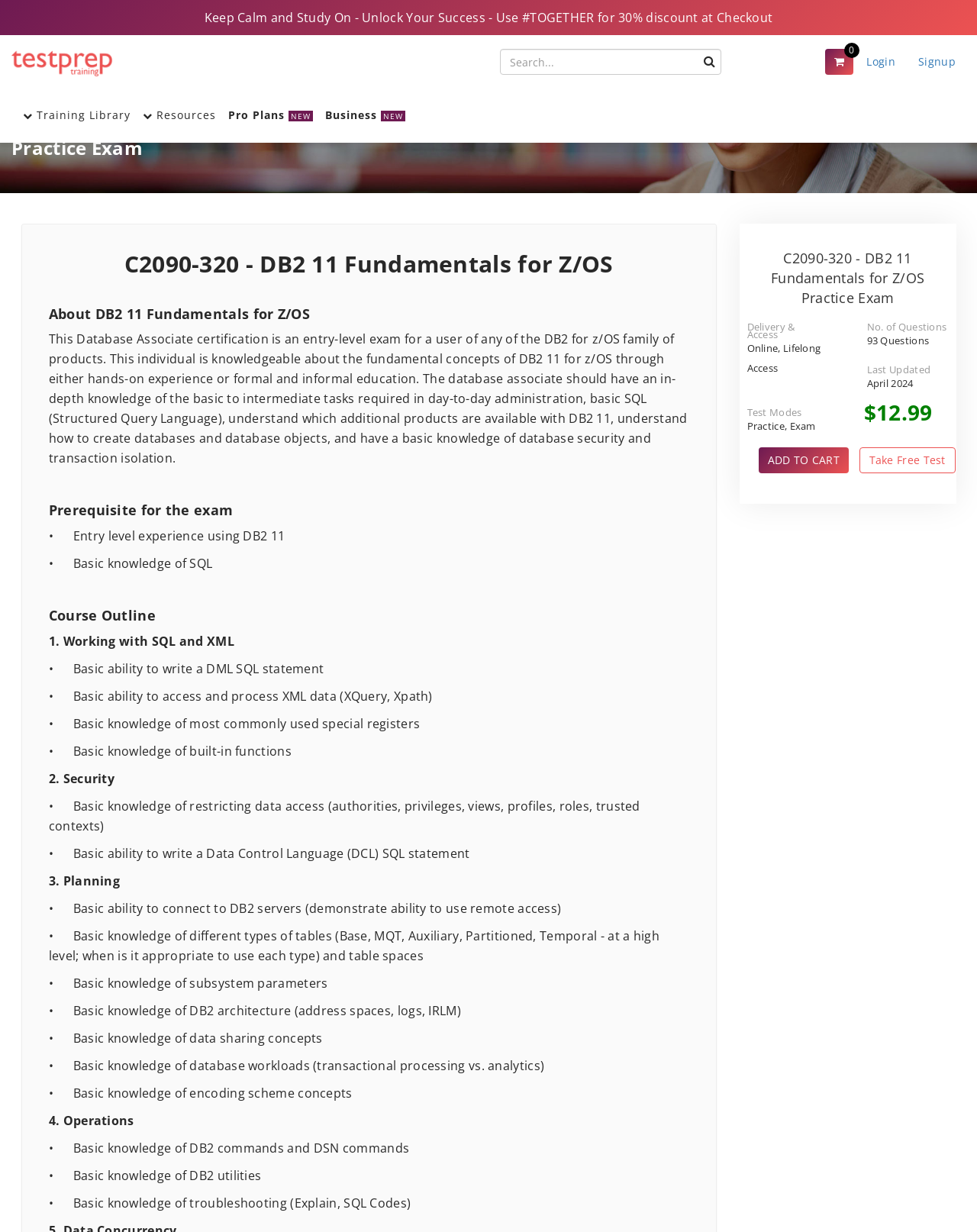What is the topic of the 'About' section?
Using the image provided, answer with just one word or phrase.

DB2 11 Fundamentals for Z/OS